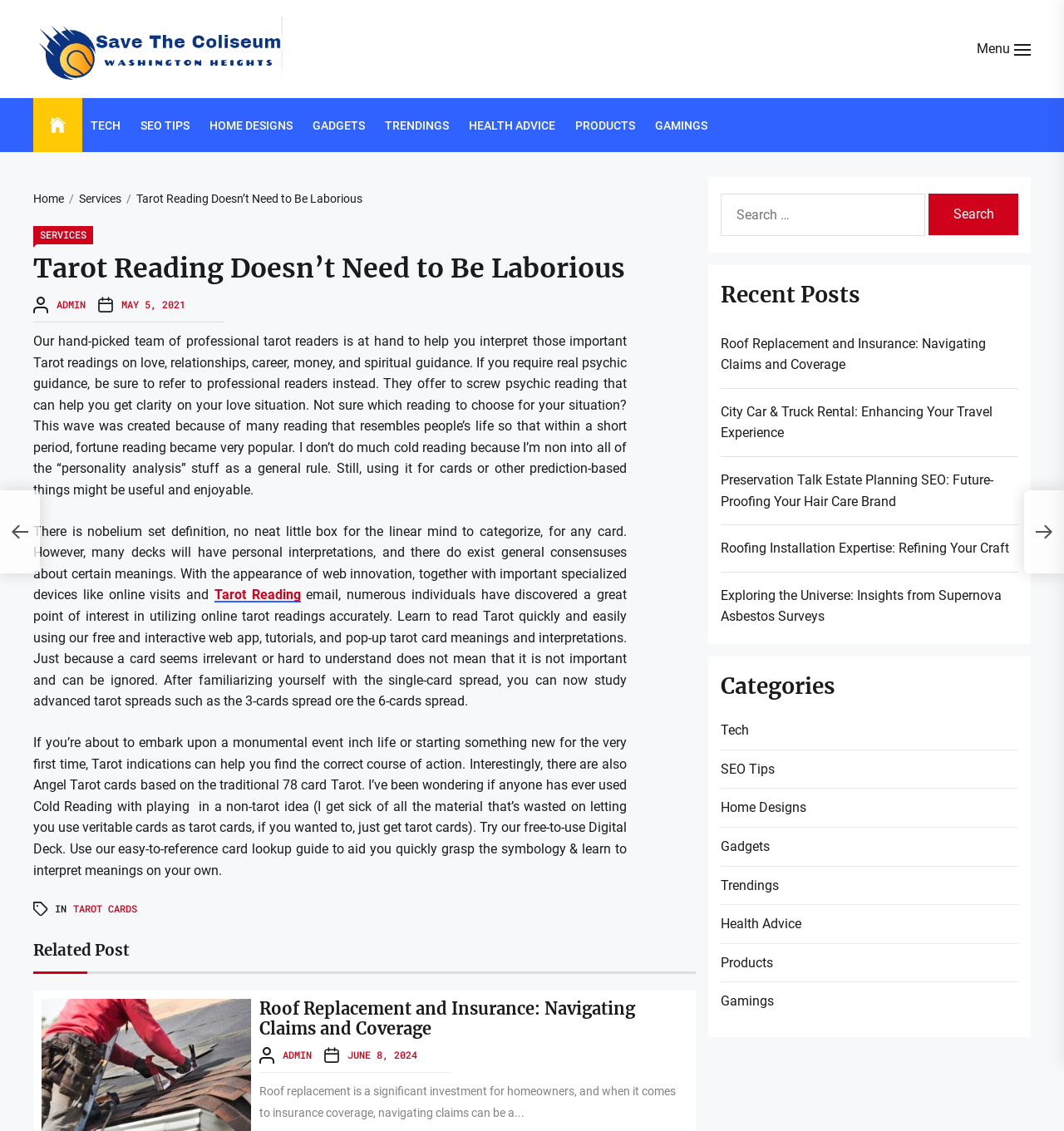Locate the bounding box coordinates of the clickable element to fulfill the following instruction: "Explore the 'Tech' category". Provide the coordinates as four float numbers between 0 and 1 in the format [left, top, right, bottom].

[0.677, 0.629, 0.957, 0.663]